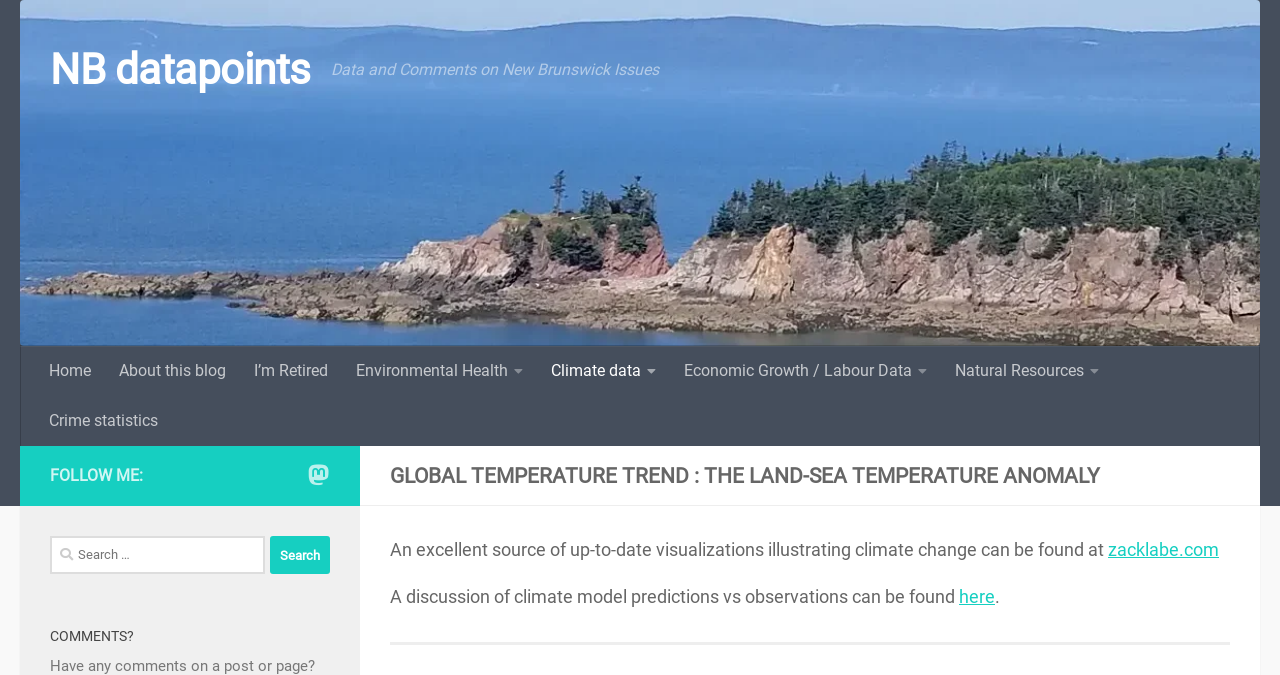Locate the bounding box coordinates of the clickable area to execute the instruction: "Click the Strattam Capital logo". Provide the coordinates as four float numbers between 0 and 1, represented as [left, top, right, bottom].

None